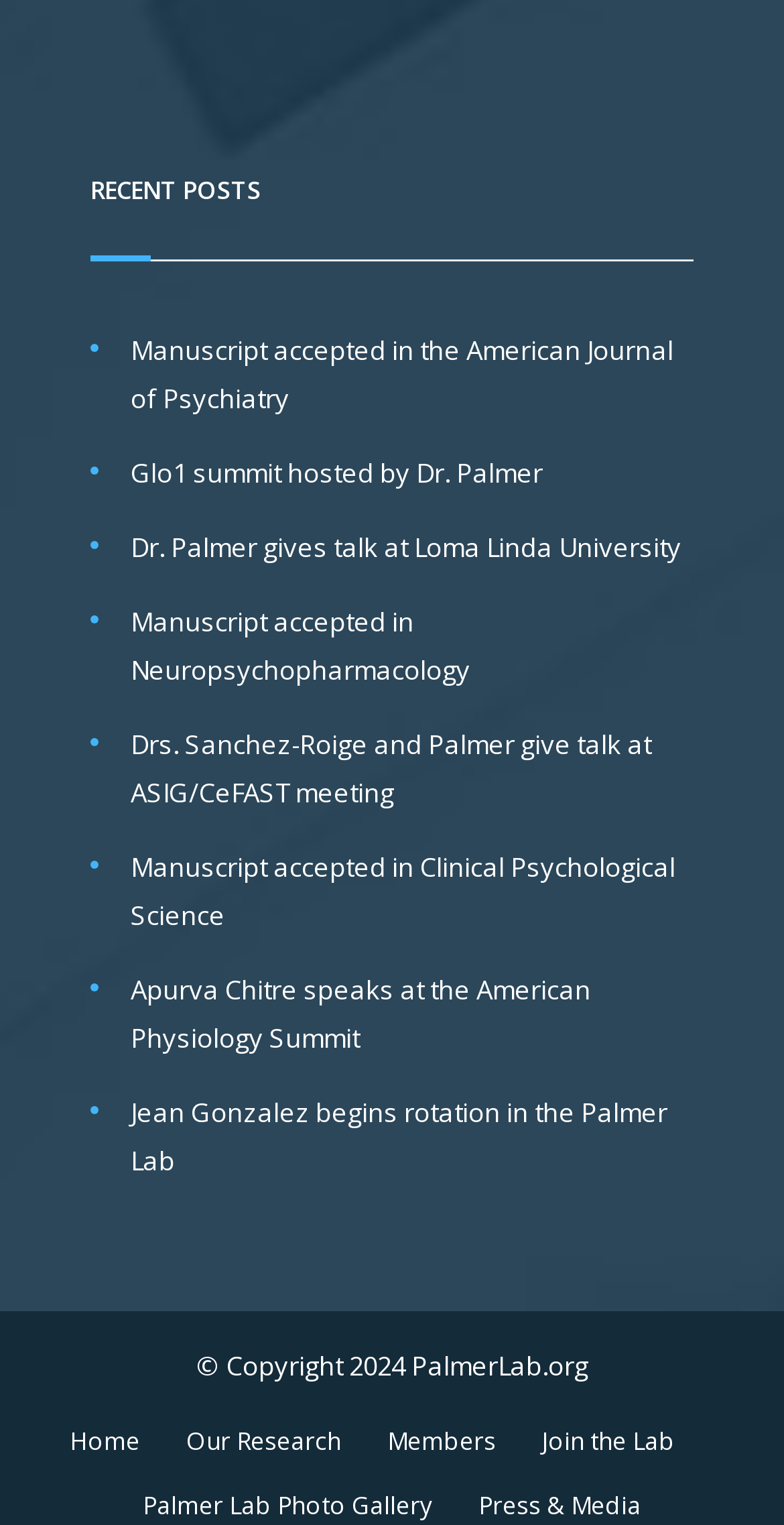Answer succinctly with a single word or phrase:
How many links are under 'RECENT POSTS'?

7